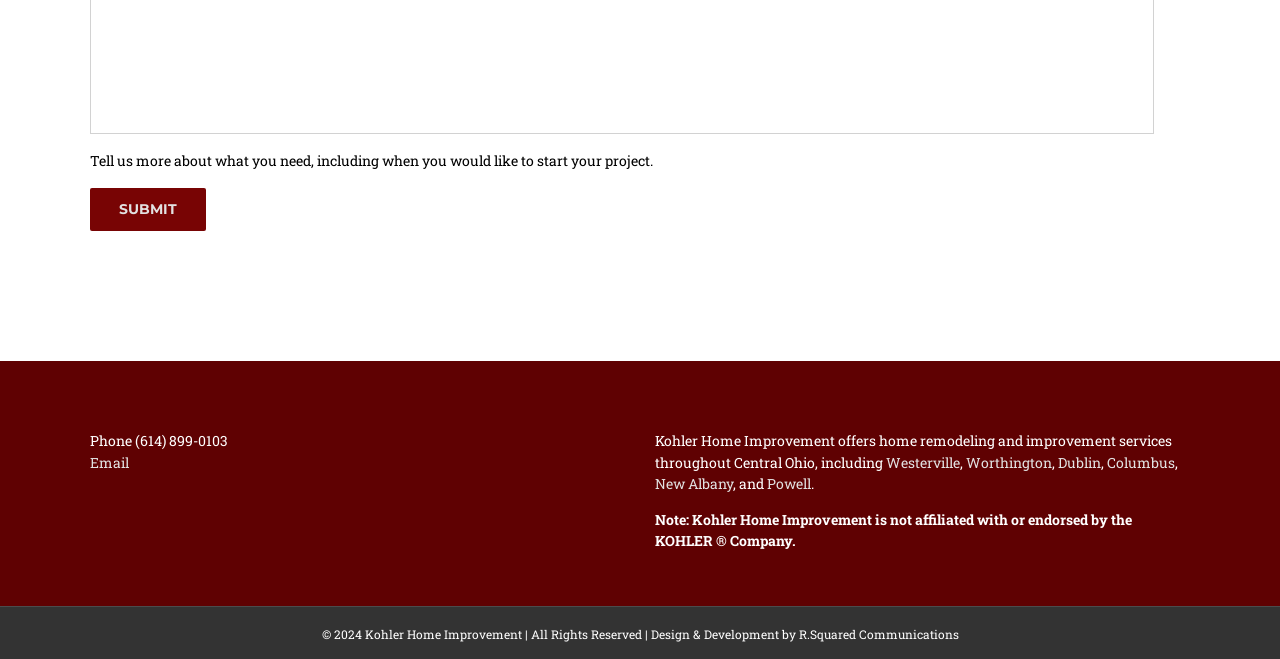What cities does Kohler Home Improvement serve?
Based on the image, answer the question with as much detail as possible.

I found the list of cities by examining the links at the bottom of the page, which include Westerville, Worthington, Dublin, Columbus, New Albany, and Powell.